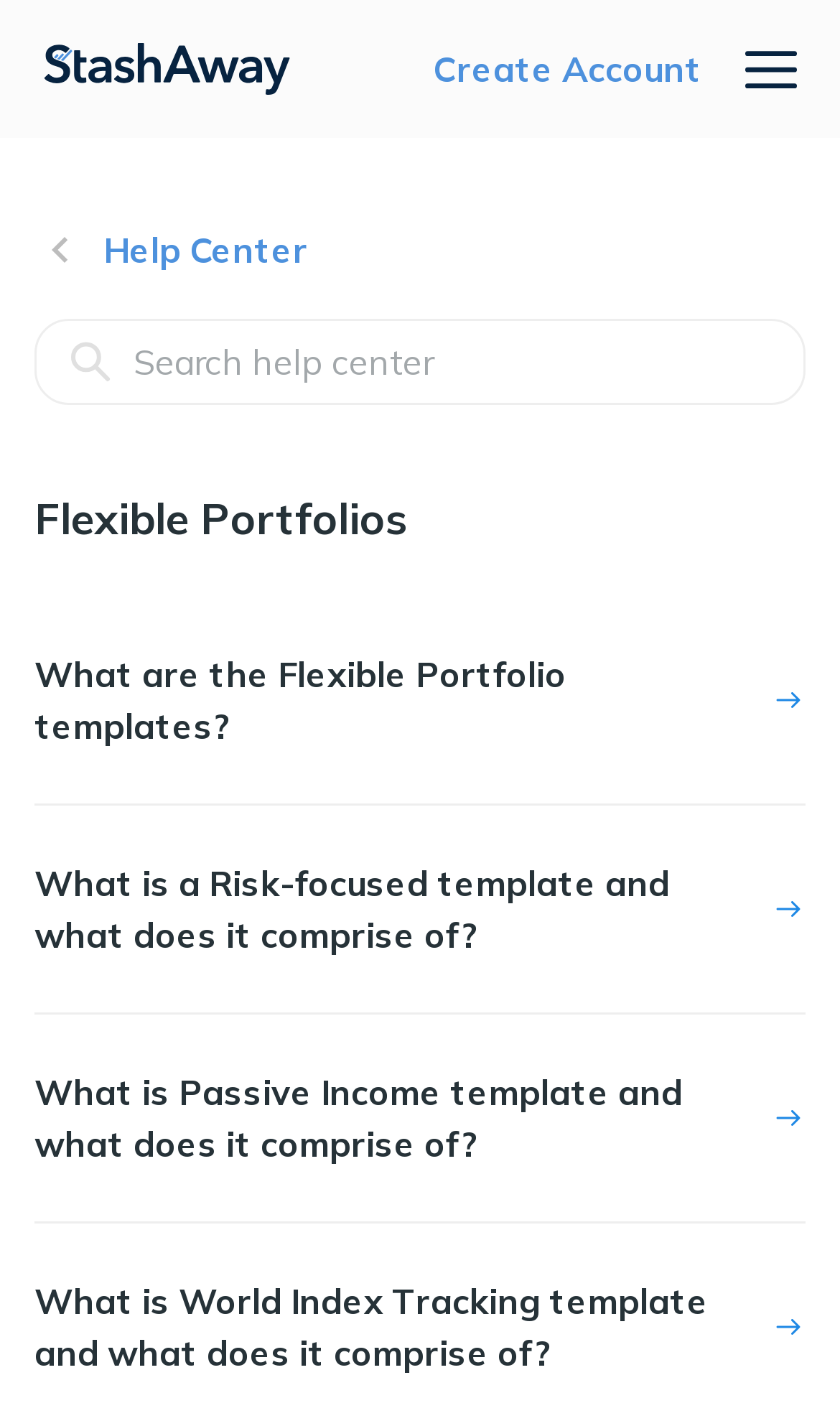Based on the image, provide a detailed and complete answer to the question: 
What is the name of the company?

Based on the header element, I can see that the company name is 'StashAway Singapore', which is likely the name of the financial institution offering the services described on this webpage.